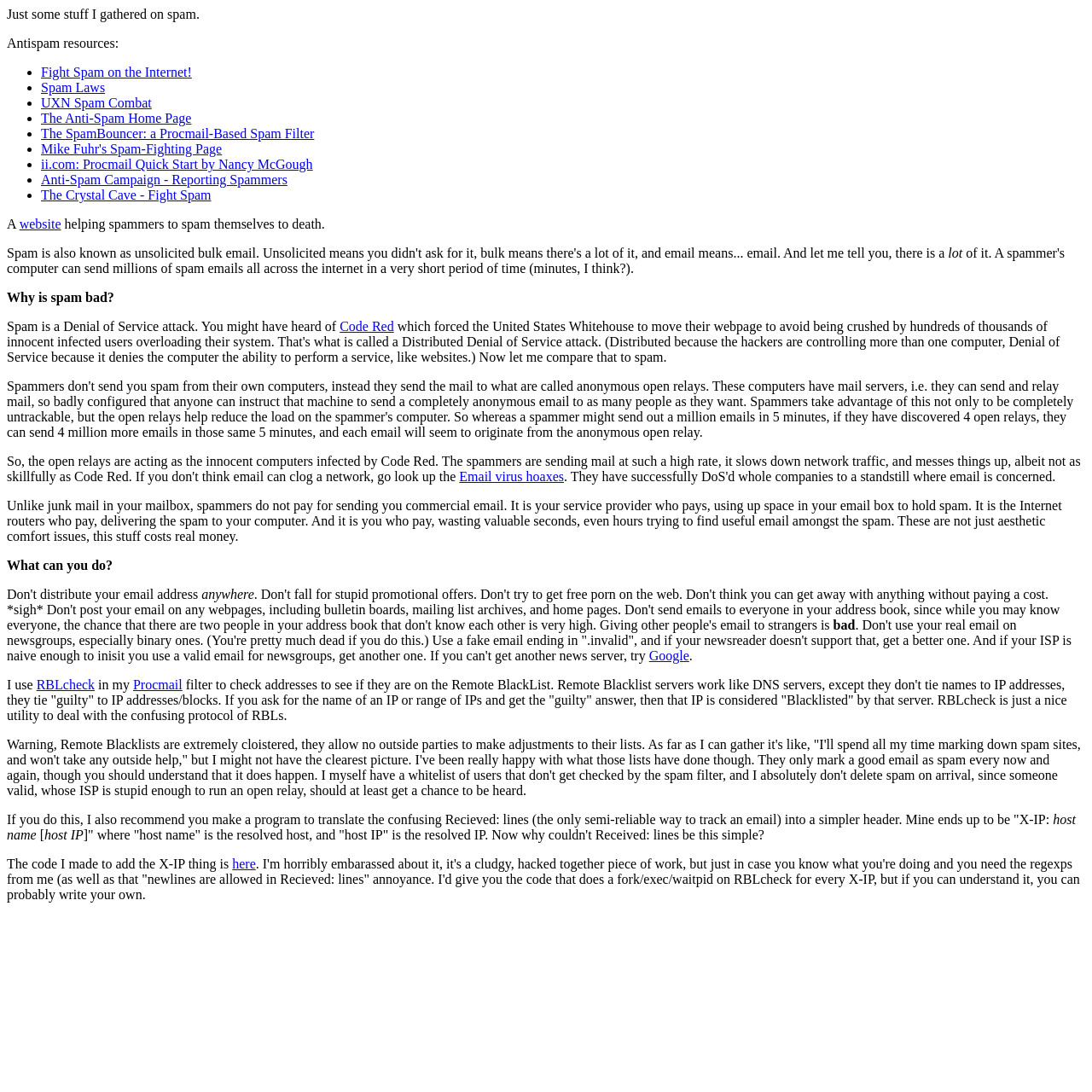Why is spam bad?
Using the image, respond with a single word or phrase.

Denial of Service attack